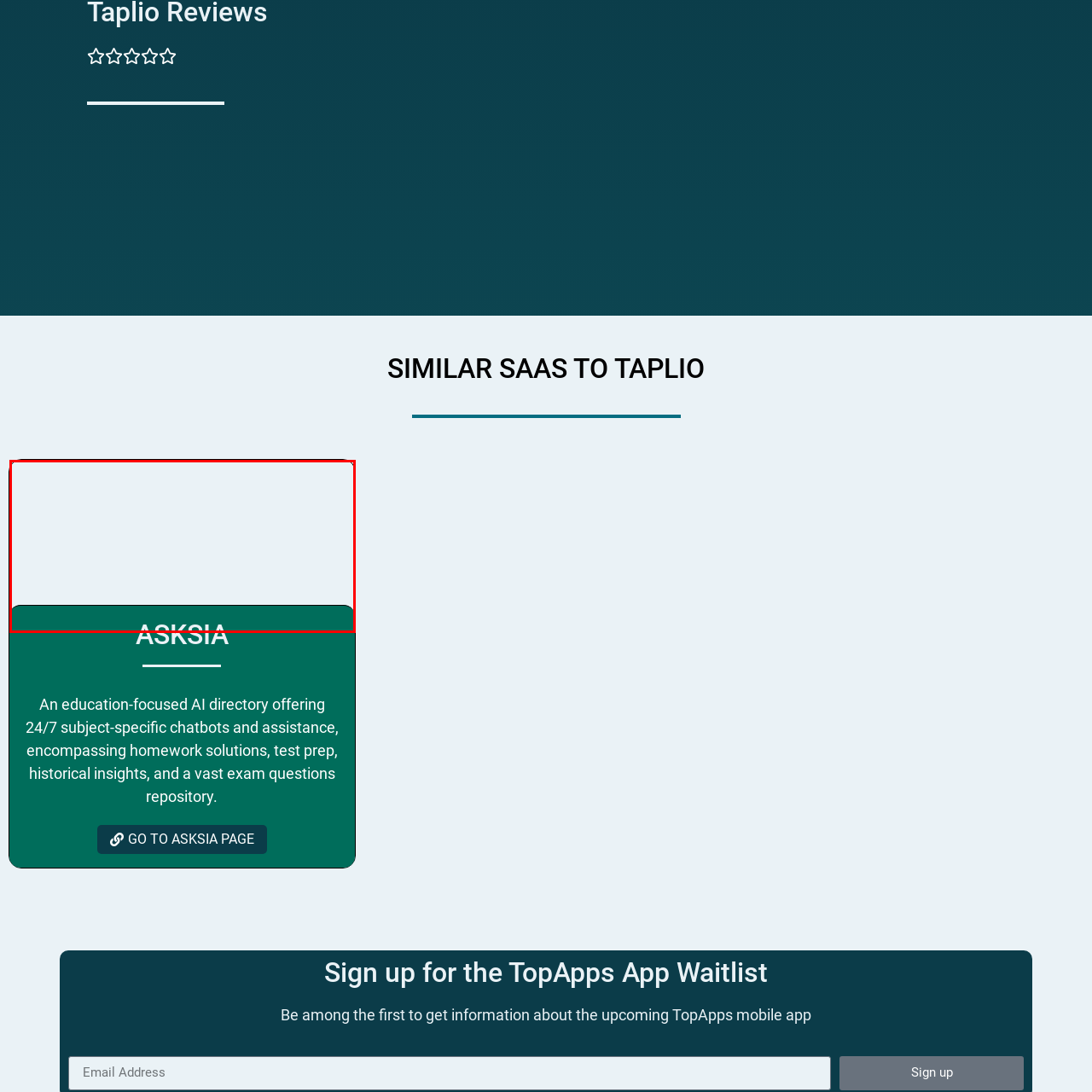What font style is used for the title?
Pay attention to the image within the red bounding box and answer using just one word or a concise phrase.

Bold